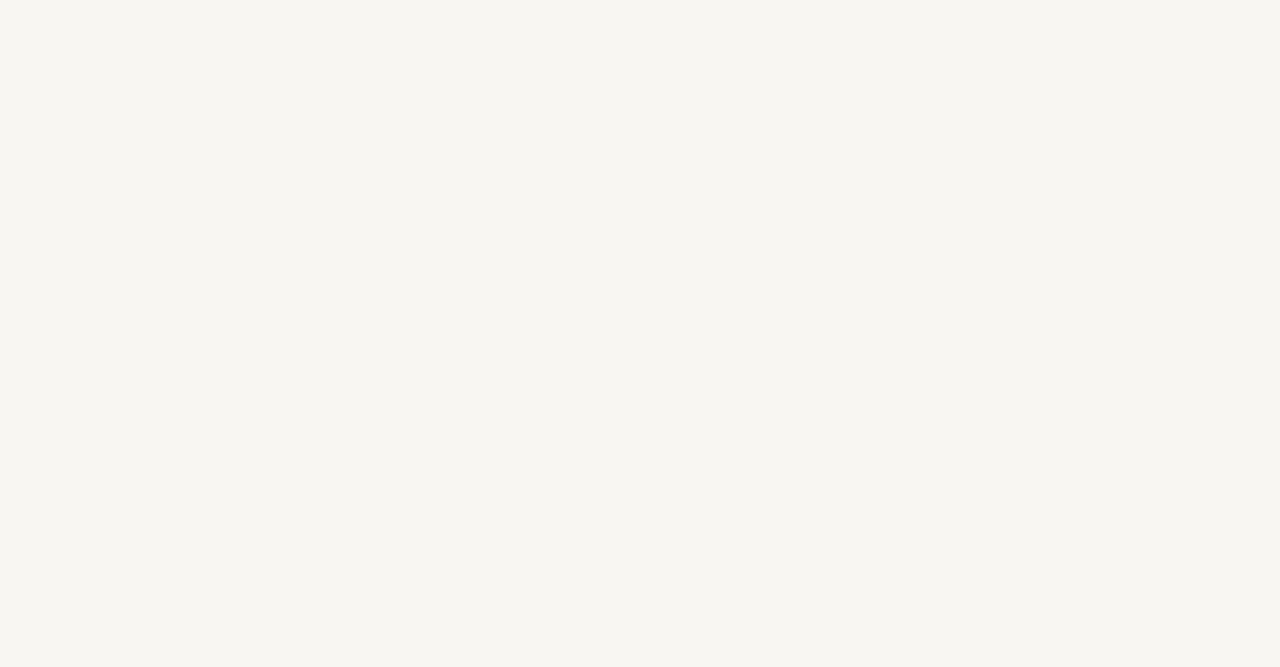What is the copyright year of the website?
From the details in the image, provide a complete and detailed answer to the question.

The copyright year of the website can be found at the bottom of the webpage, which is stated as '©2024 New Hope Housing'.